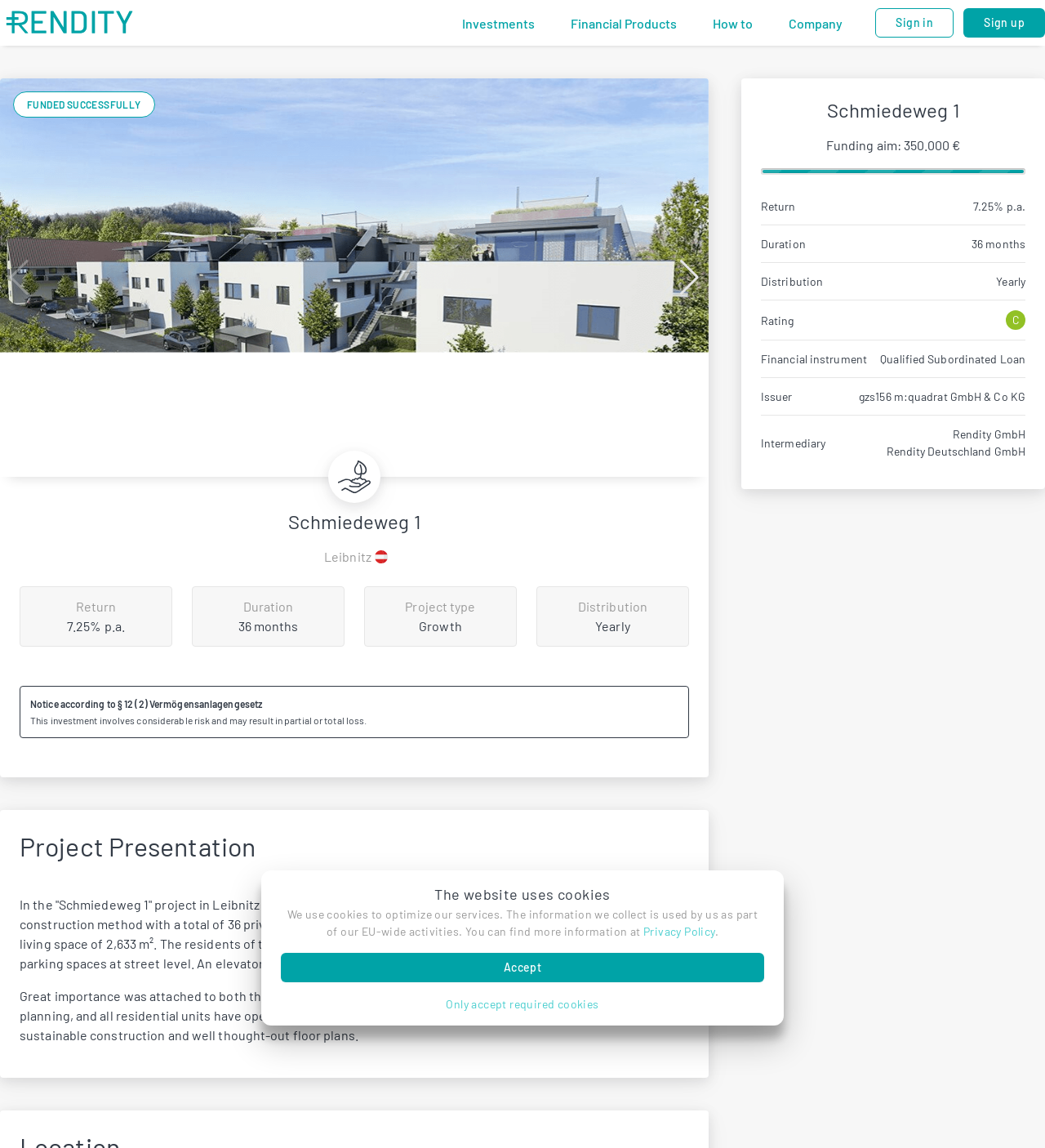Find the bounding box coordinates of the element's region that should be clicked in order to follow the given instruction: "Sign up". The coordinates should consist of four float numbers between 0 and 1, i.e., [left, top, right, bottom].

[0.922, 0.007, 1.0, 0.033]